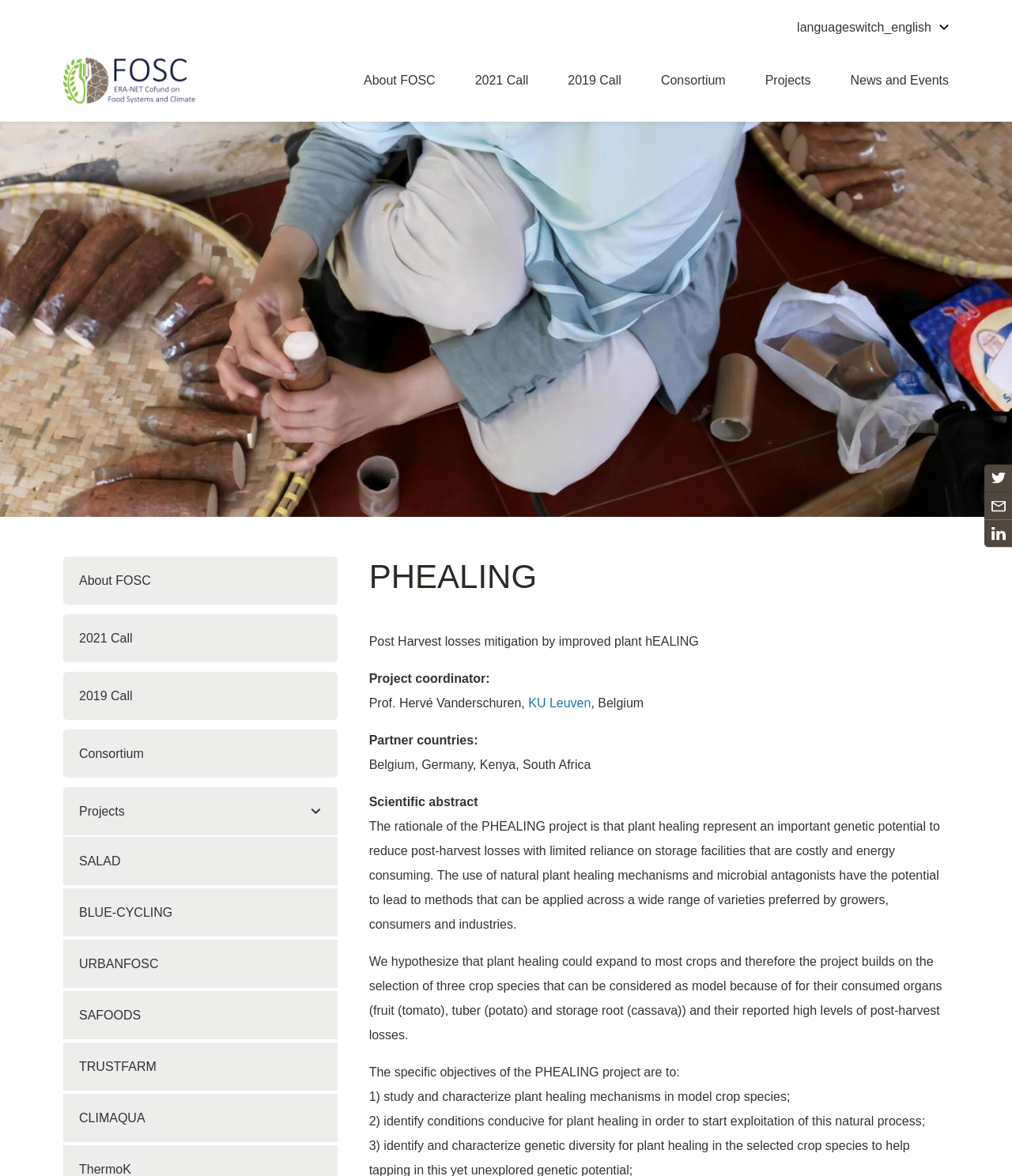Provide the bounding box coordinates of the HTML element this sentence describes: "News and Events". The bounding box coordinates consist of four float numbers between 0 and 1, i.e., [left, top, right, bottom].

[0.84, 0.038, 0.938, 0.099]